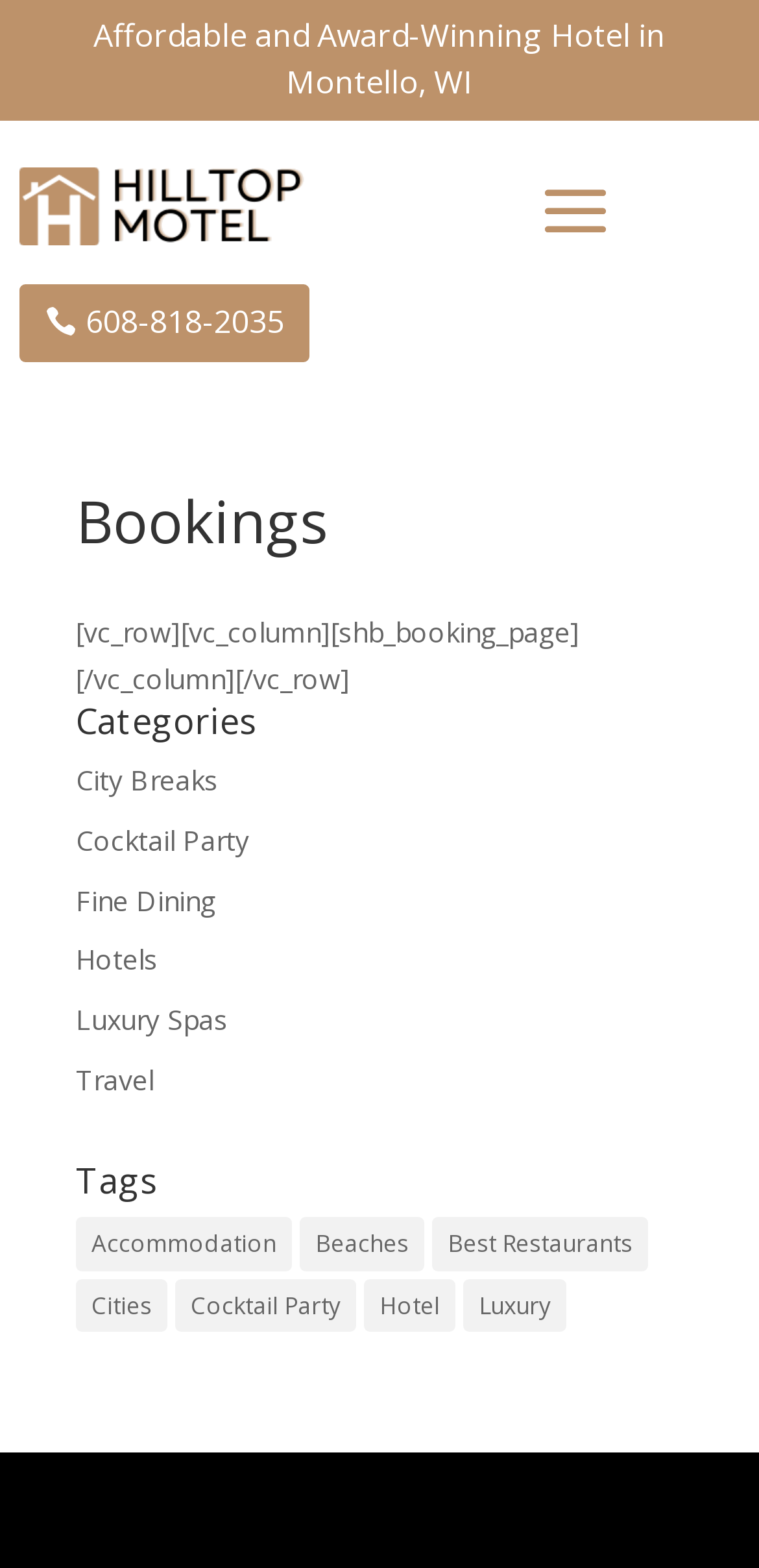What is the phone number to contact?
Based on the screenshot, answer the question with a single word or phrase.

608-818-2035